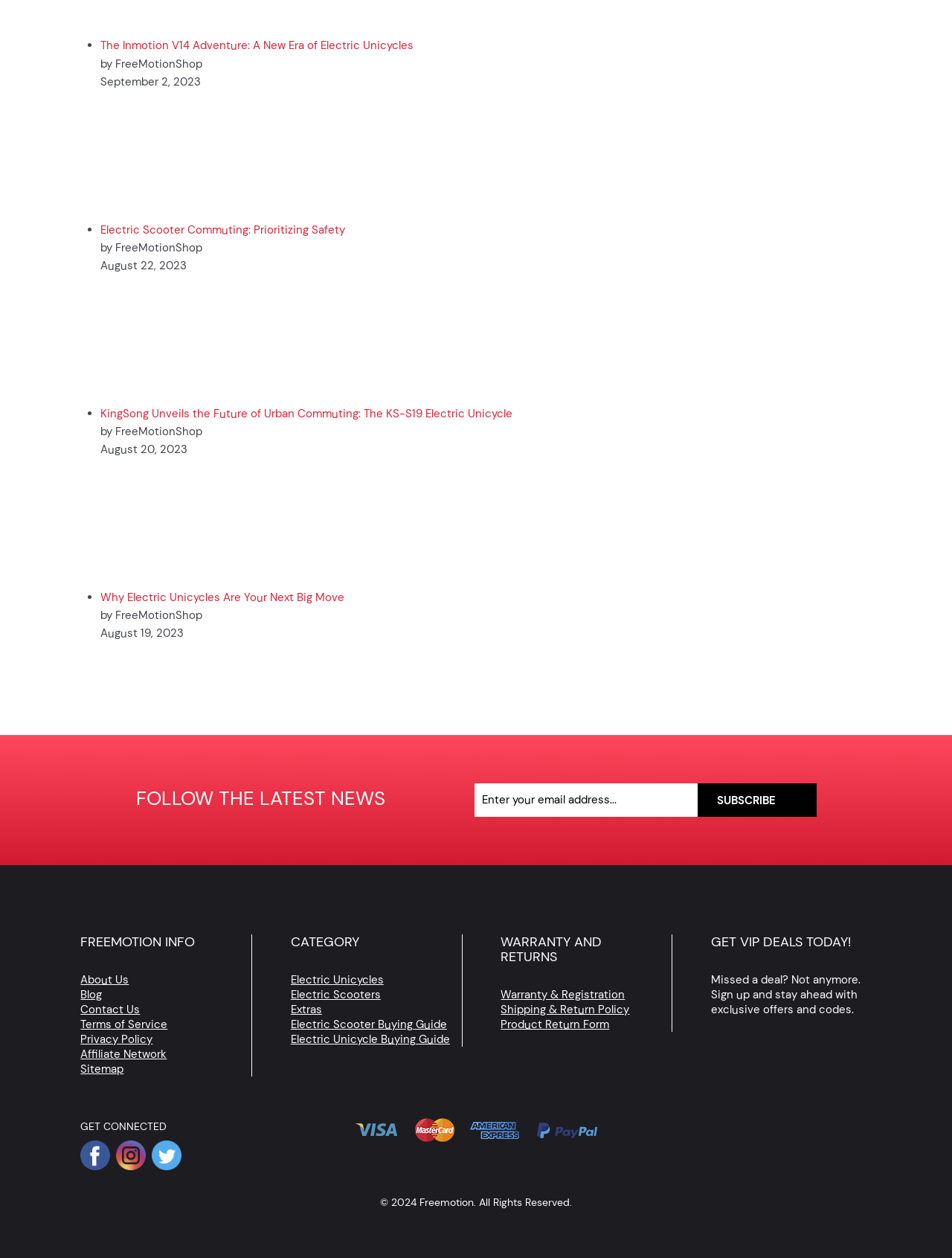Kindly determine the bounding box coordinates for the clickable area to achieve the given instruction: "Subscribe to the newsletter".

[0.732, 0.623, 0.857, 0.649]